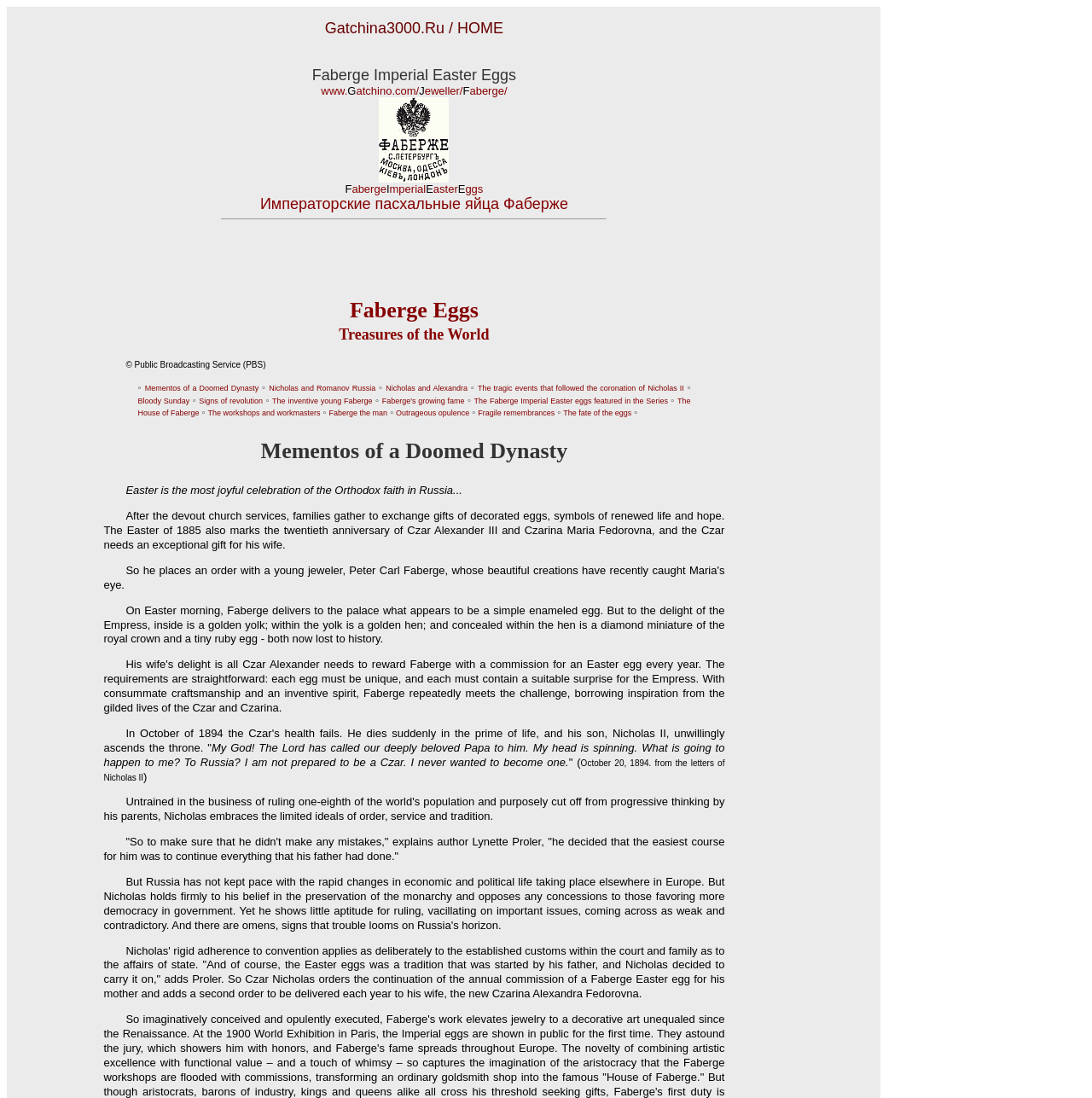Please locate the UI element described by "Nicholas and Alexandra" and provide its bounding box coordinates.

[0.353, 0.35, 0.428, 0.358]